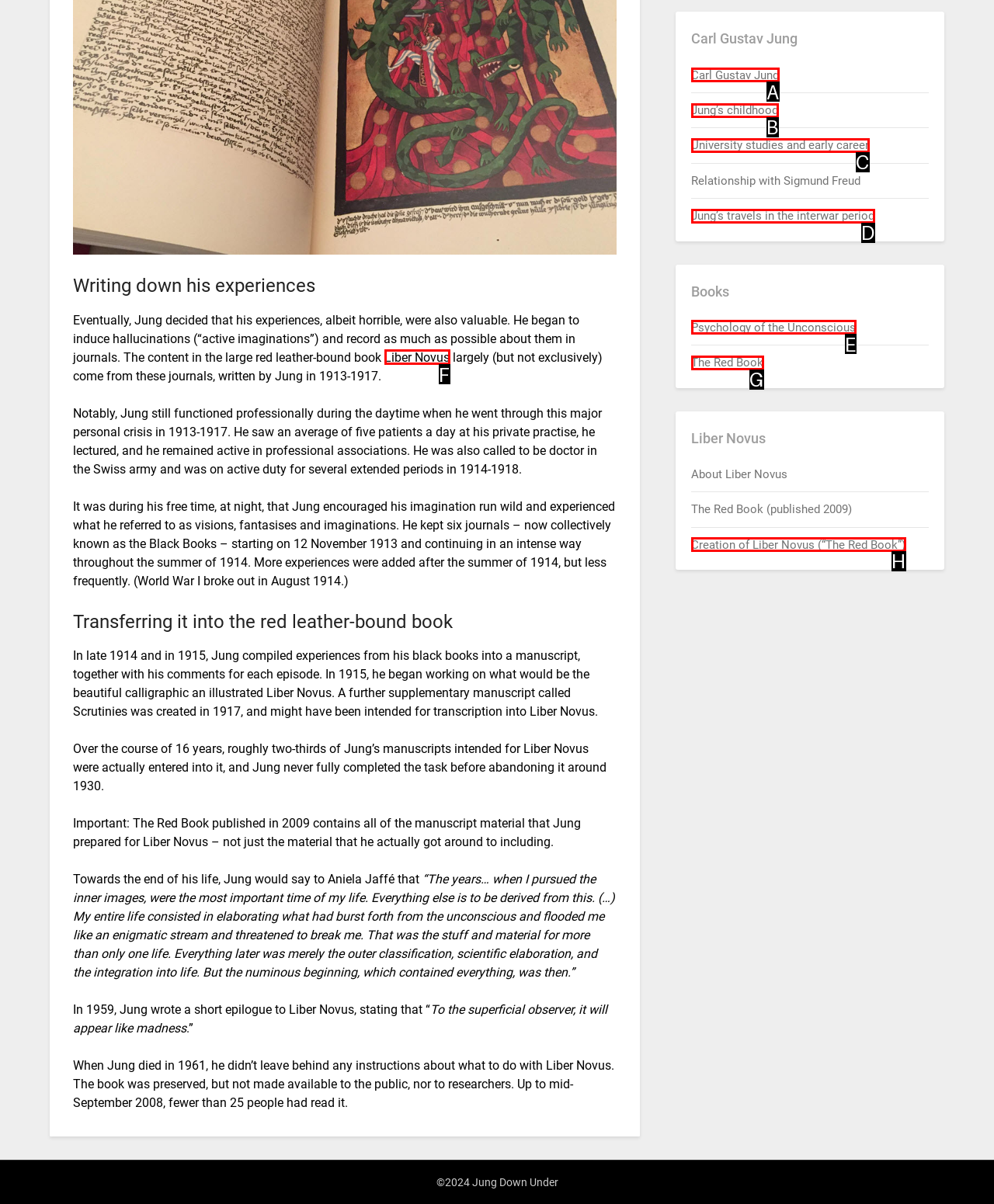Using the description: Liber Novus, find the HTML element that matches it. Answer with the letter of the chosen option.

F